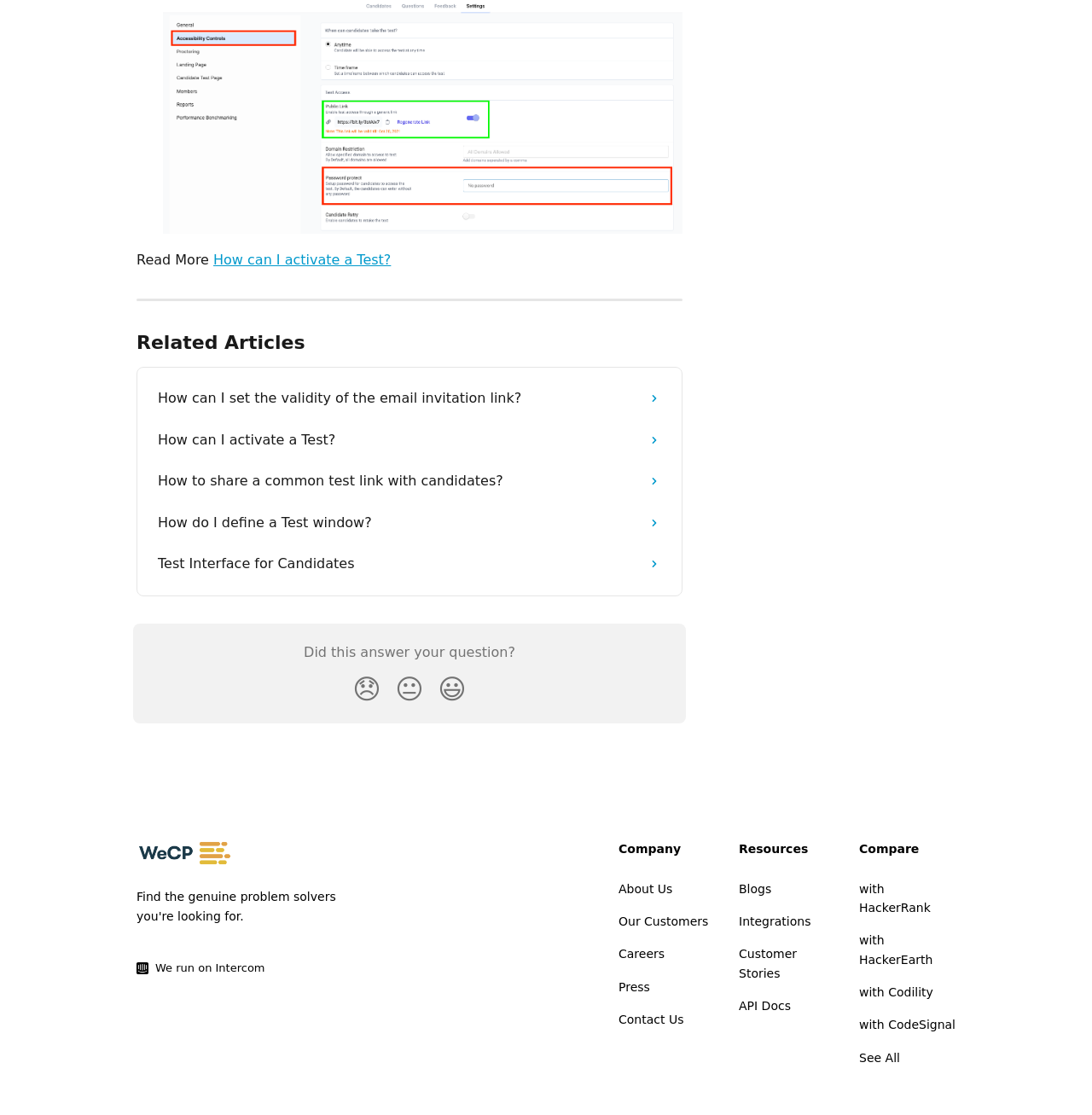Please provide the bounding box coordinates in the format (top-left x, top-left y, bottom-right x, bottom-right y). Remember, all values are floating point numbers between 0 and 1. What is the bounding box coordinate of the region described as: Press

[0.566, 0.879, 0.595, 0.891]